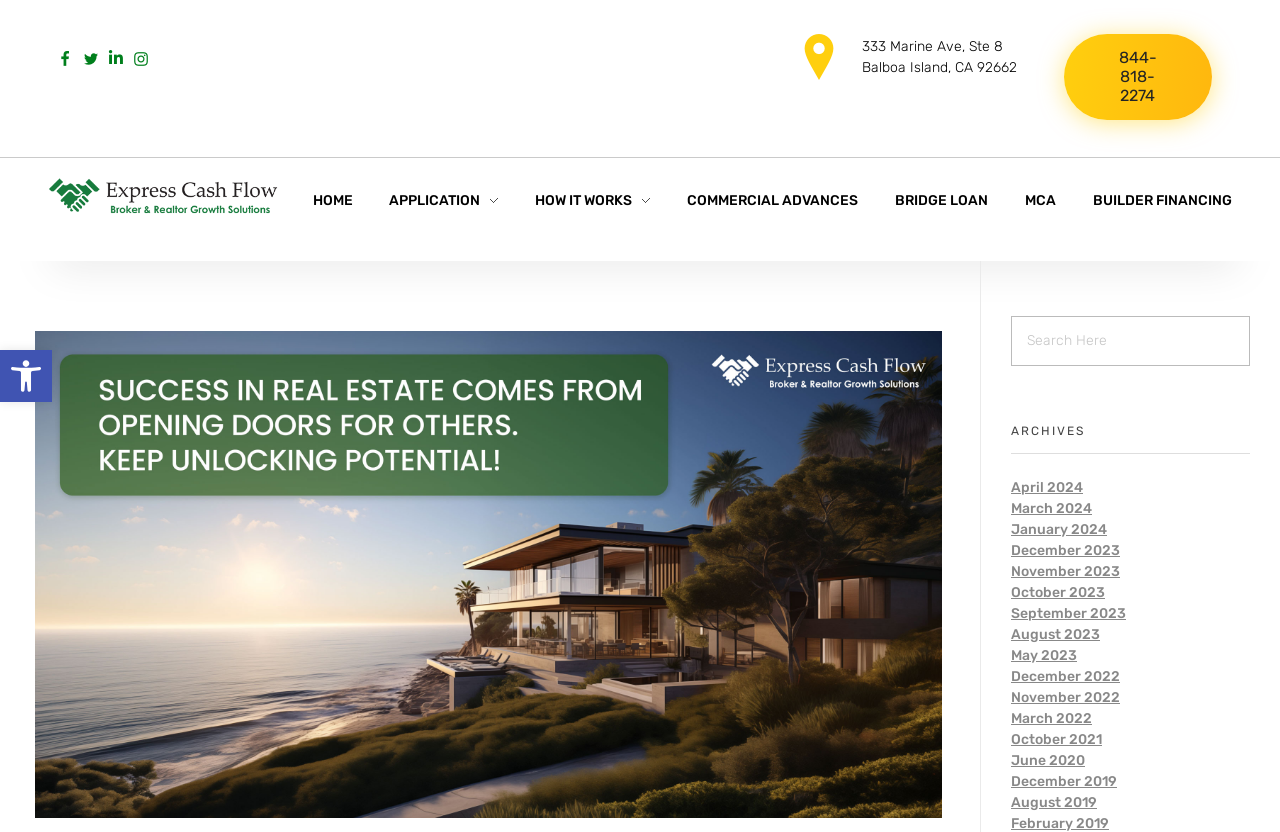Provide a brief response to the question below using one word or phrase:
What is the phone number to contact Express Cash Flow?

844-818-2274